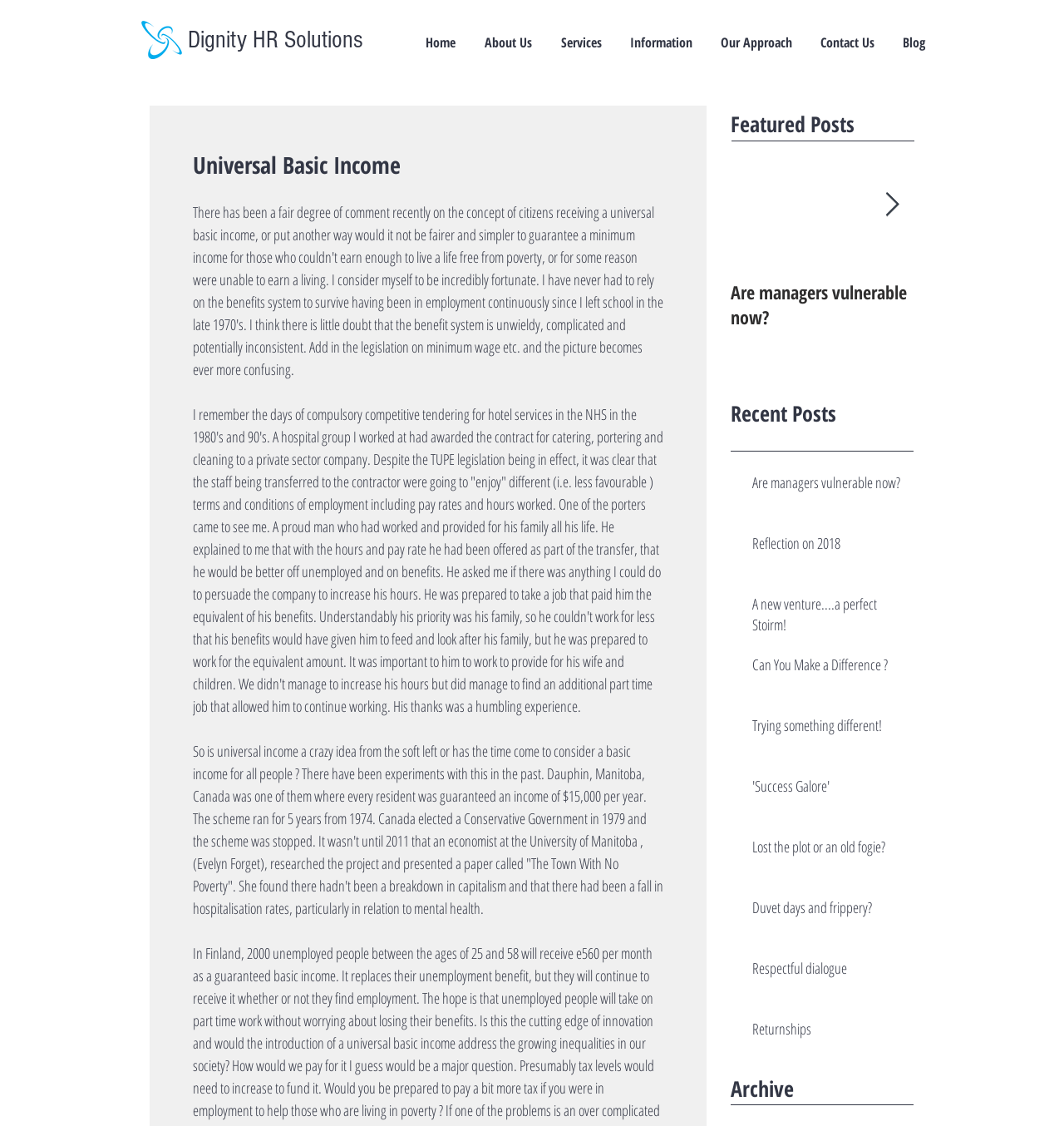Bounding box coordinates must be specified in the format (top-left x, top-left y, bottom-right x, bottom-right y). All values should be floating point numbers between 0 and 1. What are the bounding box coordinates of the UI element described as: Dignity HR Solutions

[0.177, 0.023, 0.341, 0.048]